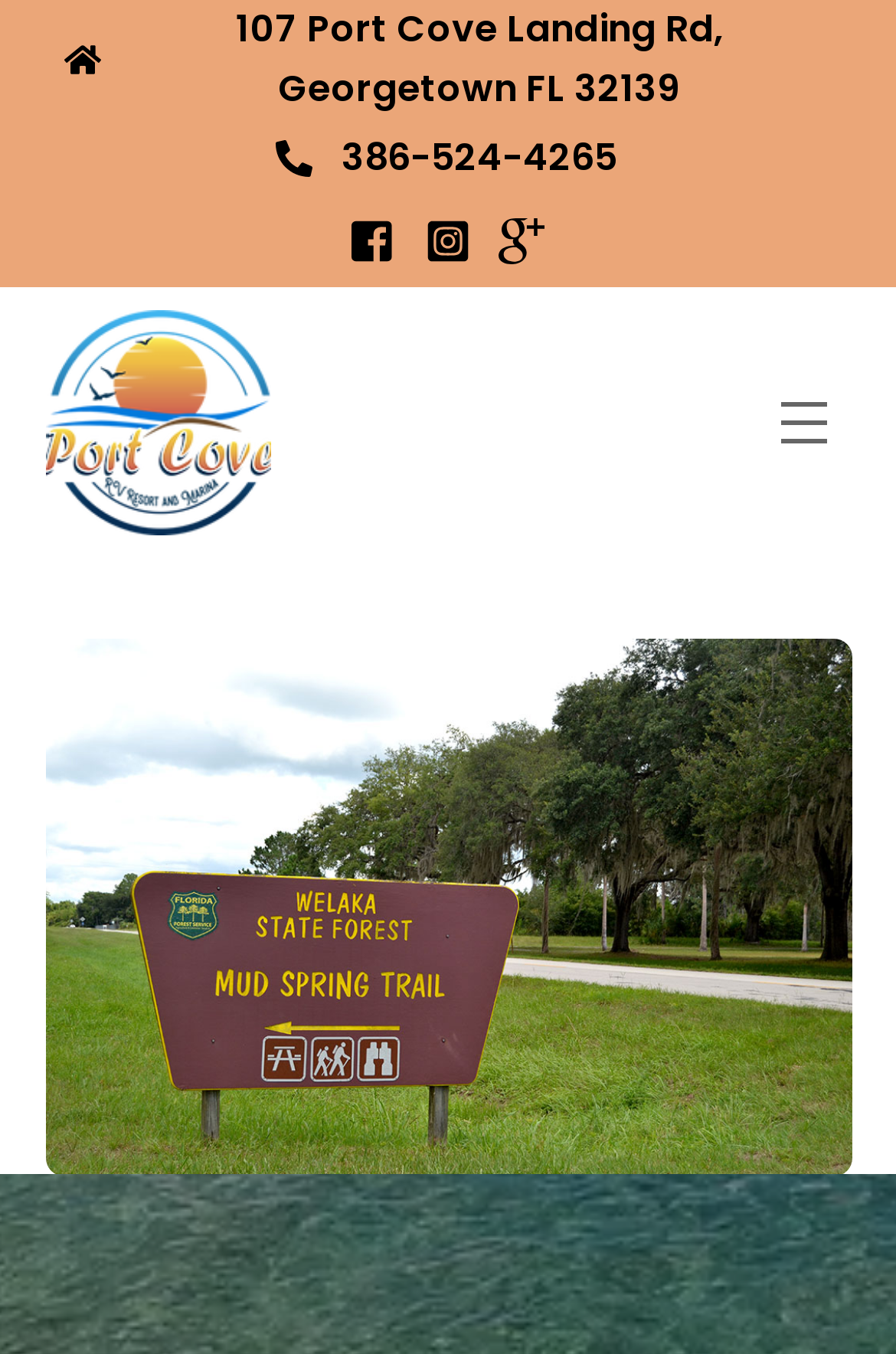Review the image closely and give a comprehensive answer to the question: What is the phone number of Port Cove RV Resort?

I found the phone number by looking at the StaticText element with the bounding box coordinates [0.381, 0.096, 0.689, 0.135], which contains the text '386-524-4265'.